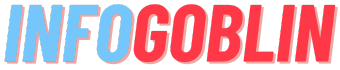Please answer the following question using a single word or phrase: What is the typography style of the logo?

Bold and dynamic